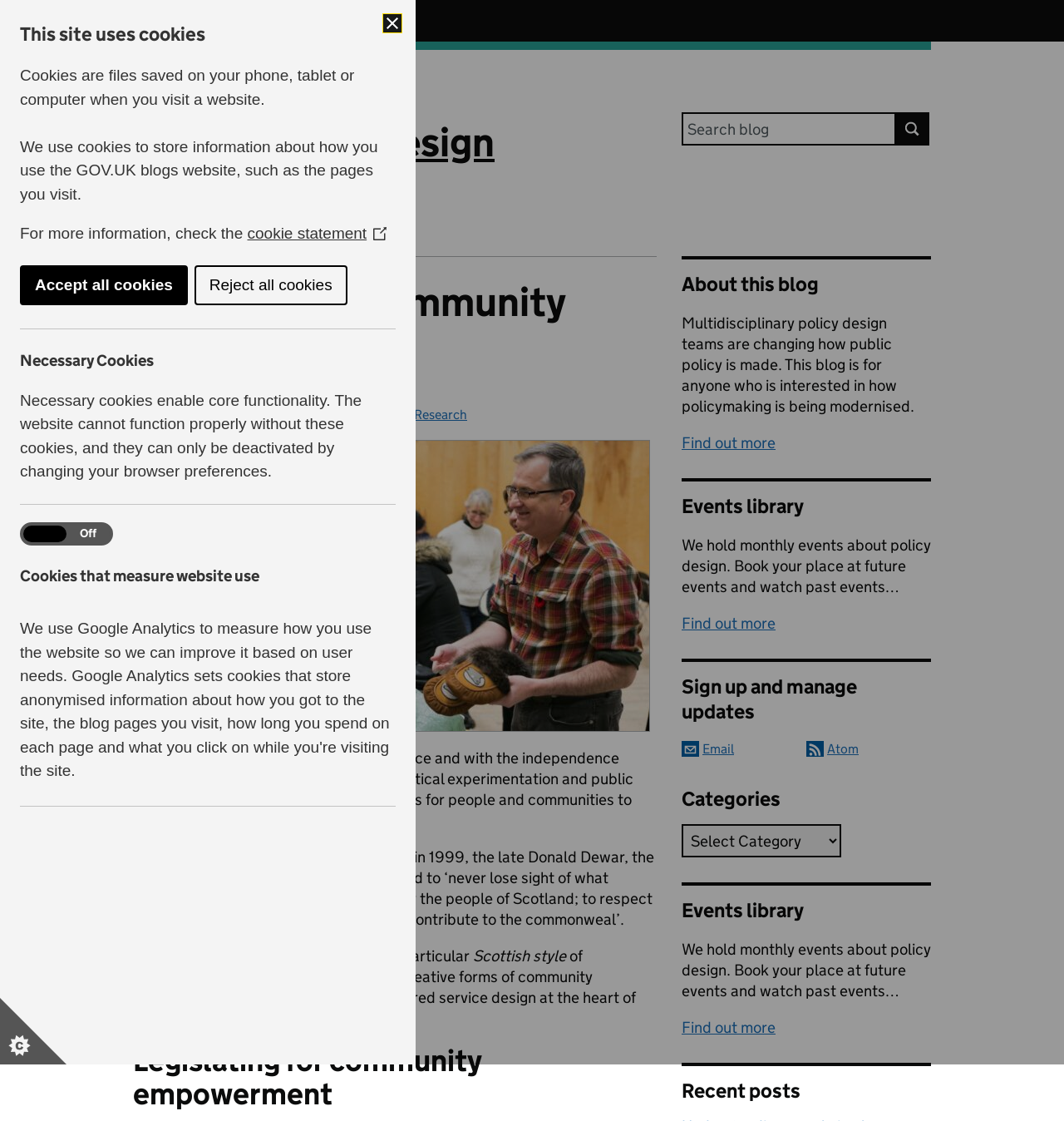Please determine the bounding box coordinates of the element's region to click in order to carry out the following instruction: "Click on the link to the Scottish Parliament". The coordinates should be four float numbers between 0 and 1, i.e., [left, top, right, bottom].

[0.26, 0.756, 0.386, 0.773]